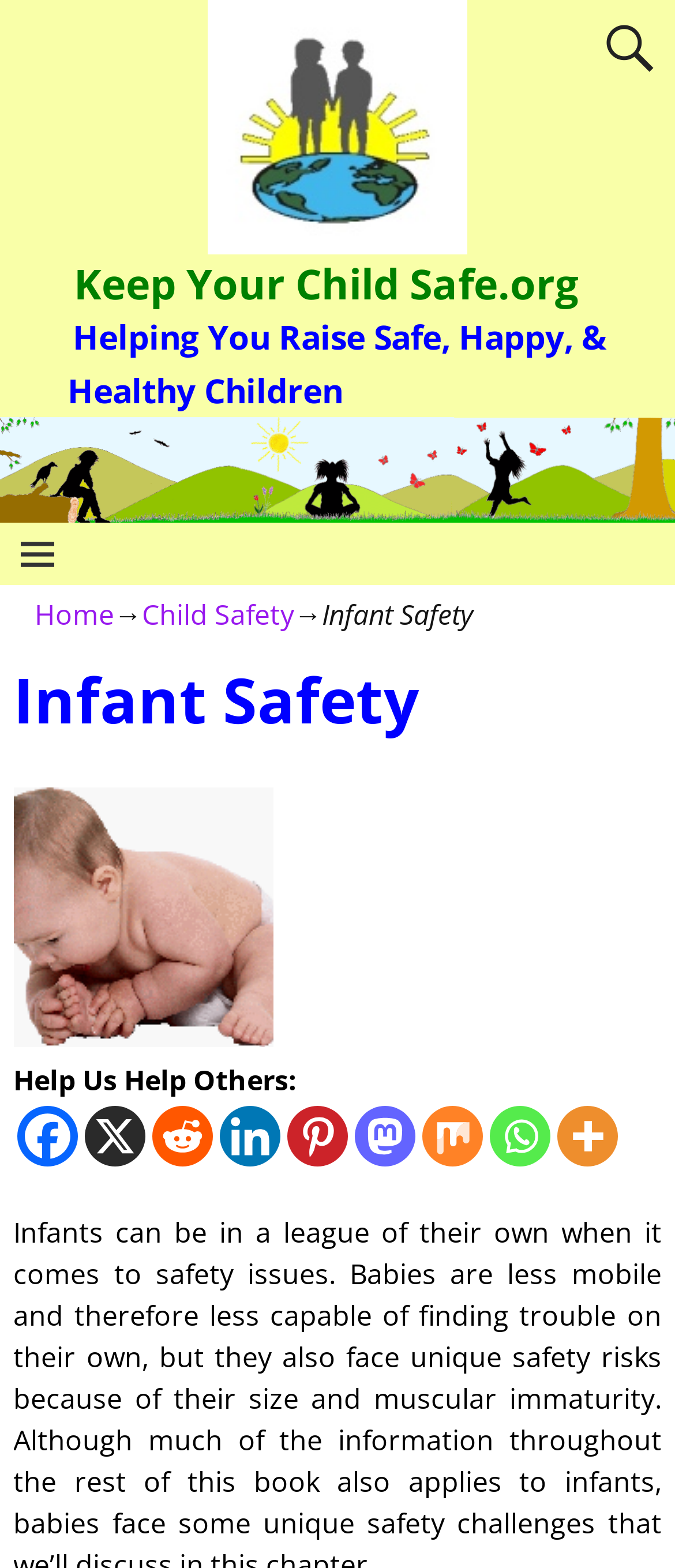Determine the bounding box coordinates for the region that must be clicked to execute the following instruction: "share on Facebook".

[0.025, 0.706, 0.115, 0.744]